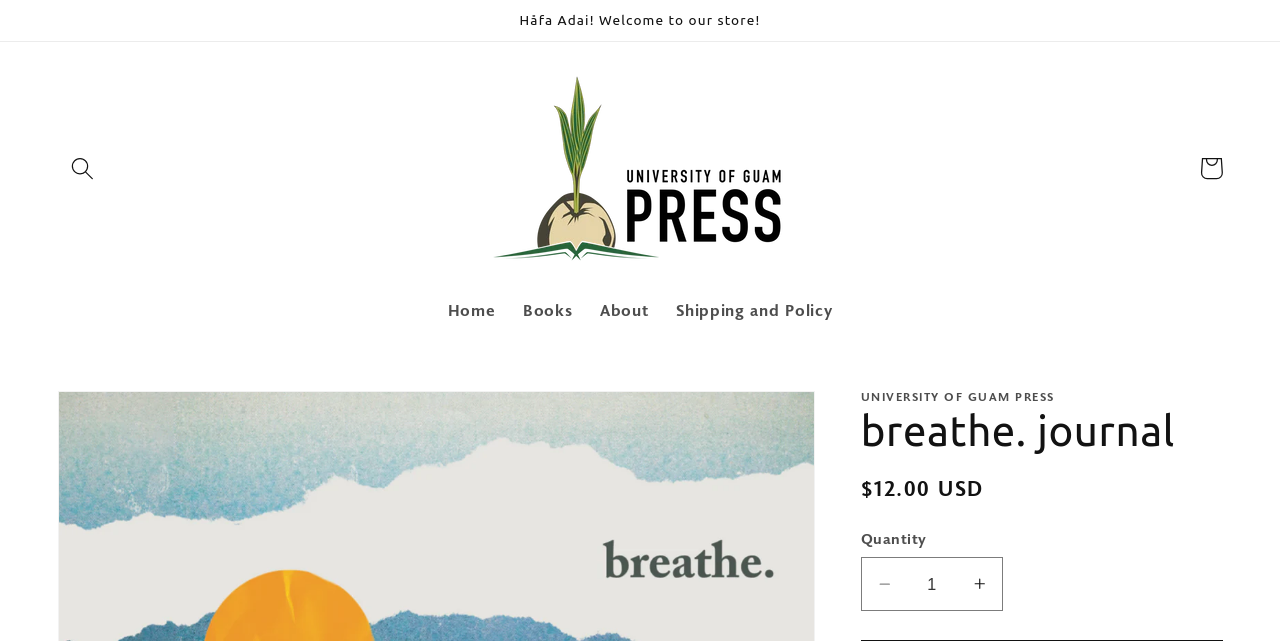From the screenshot, find the bounding box of the UI element matching this description: "Facebook". Supply the bounding box coordinates in the form [left, top, right, bottom], each a float between 0 and 1.

None